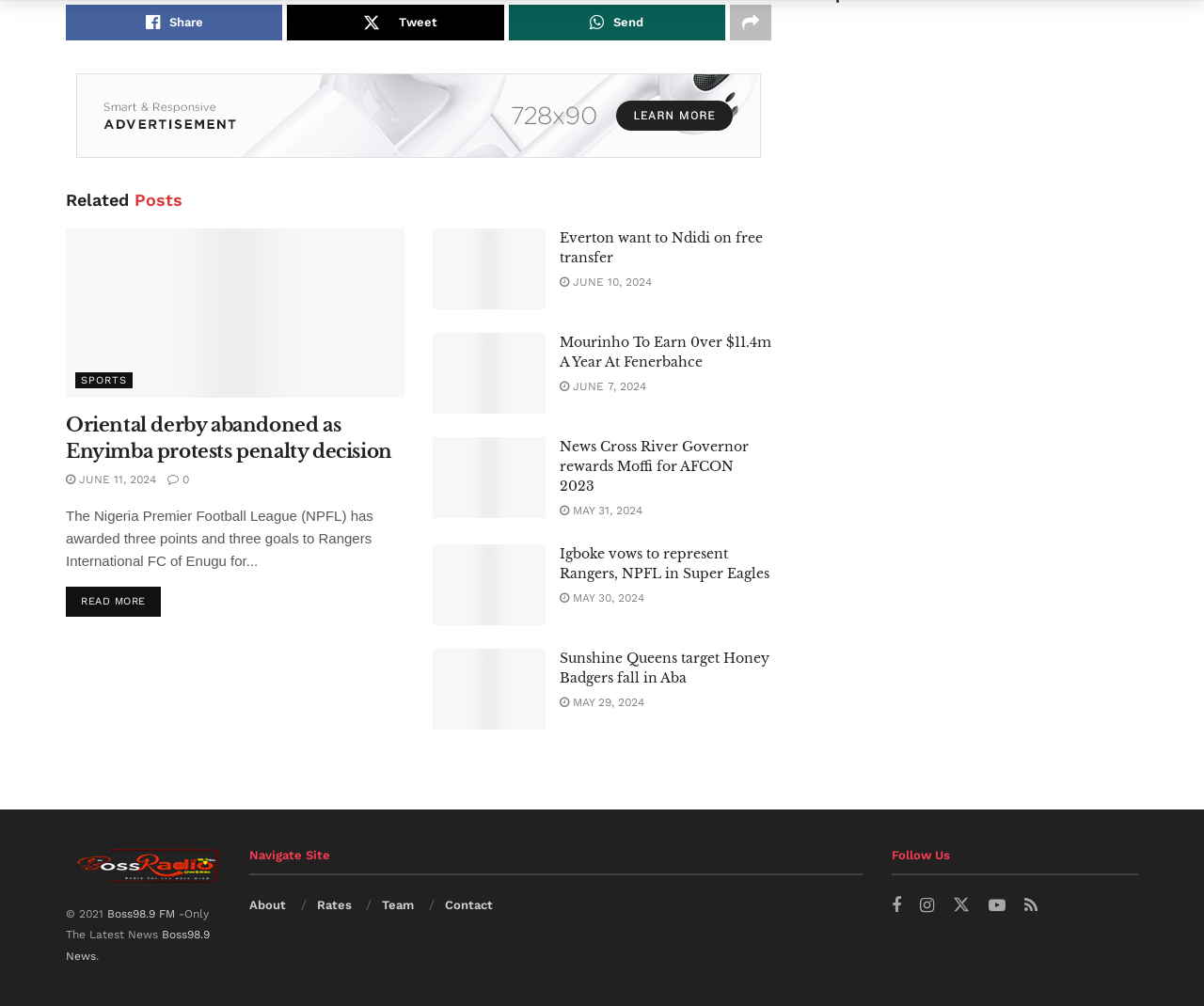Kindly determine the bounding box coordinates for the area that needs to be clicked to execute this instruction: "Visit the About page".

[0.207, 0.892, 0.238, 0.906]